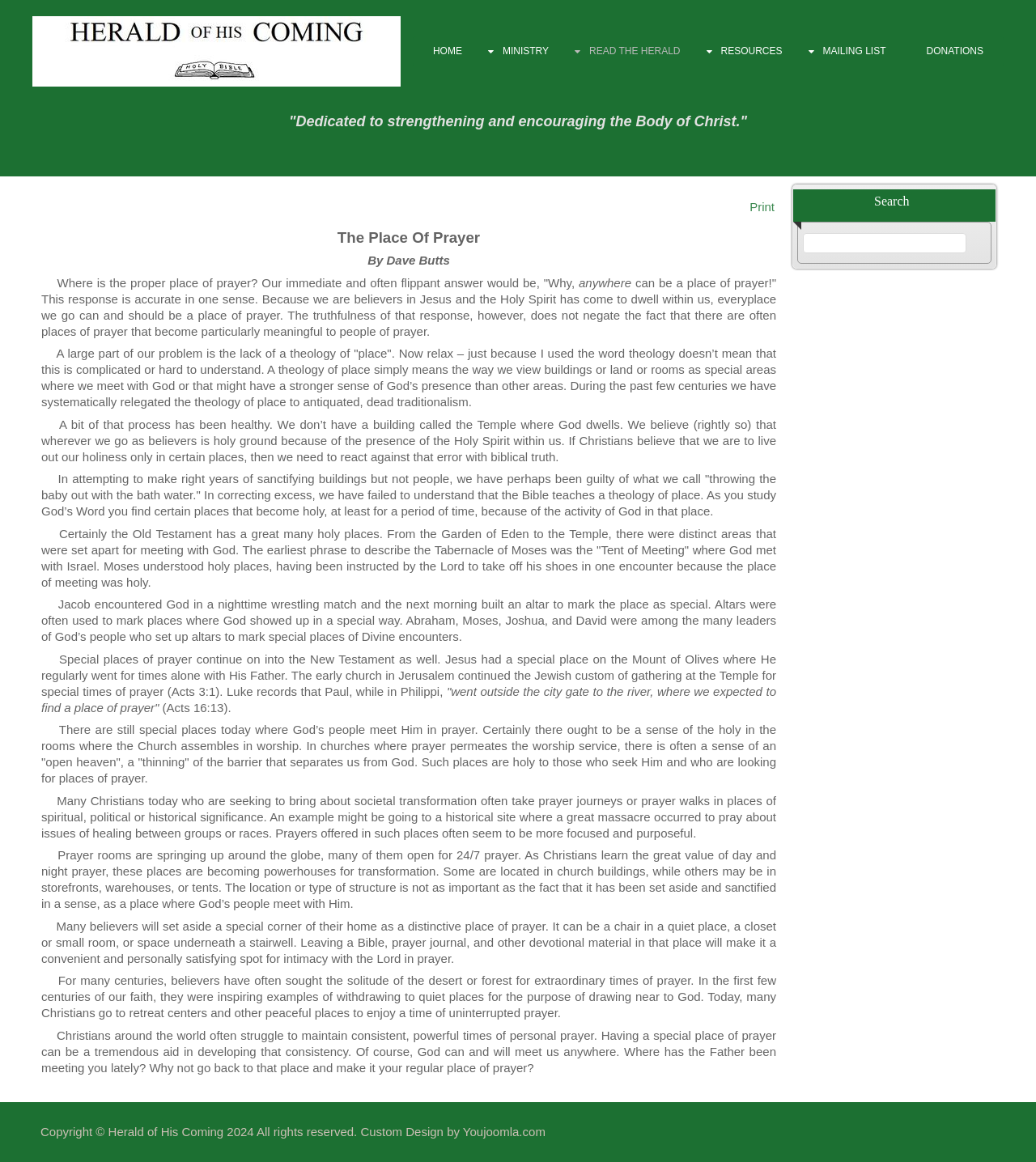Determine the bounding box coordinates for the area that needs to be clicked to fulfill this task: "Click the Print link". The coordinates must be given as four float numbers between 0 and 1, i.e., [left, top, right, bottom].

[0.724, 0.172, 0.748, 0.184]